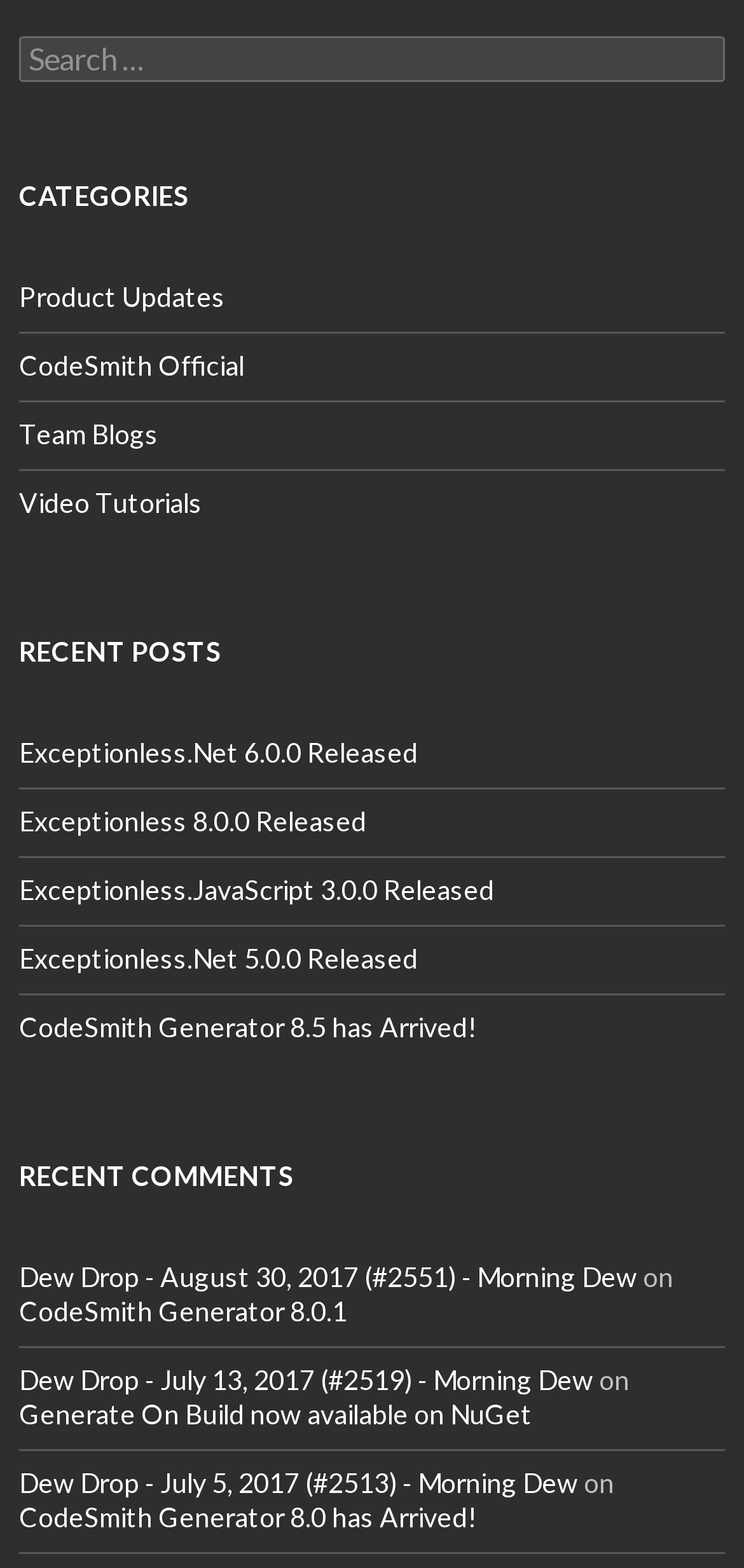Please specify the bounding box coordinates in the format (top-left x, top-left y, bottom-right x, bottom-right y), with values ranging from 0 to 1. Identify the bounding box for the UI component described as follows: Exceptionless.JavaScript 3.0.0 Released

[0.026, 0.557, 0.664, 0.577]